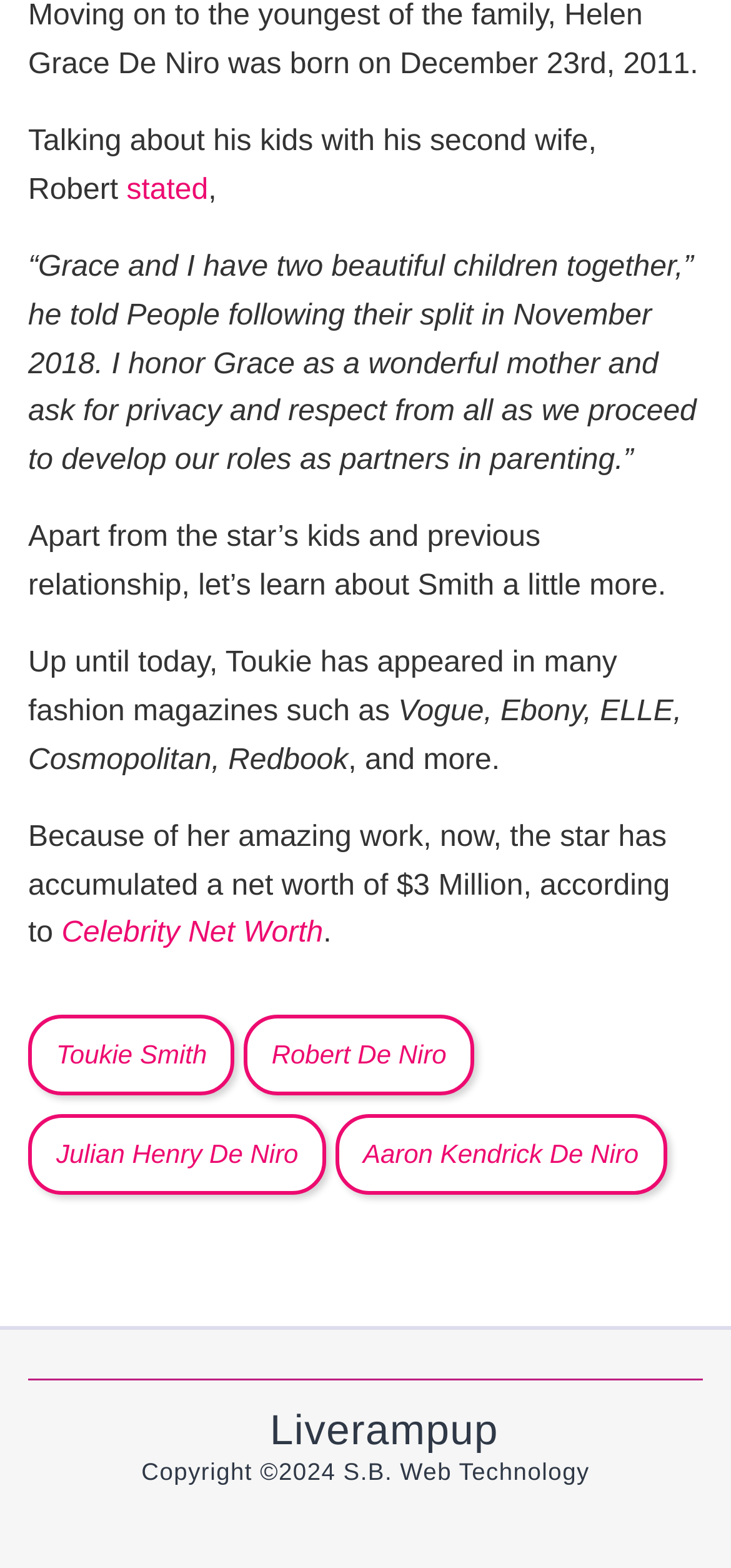Please identify the bounding box coordinates of the clickable area that will allow you to execute the instruction: "Check the article about Julian Henry De Niro".

[0.038, 0.711, 0.447, 0.762]